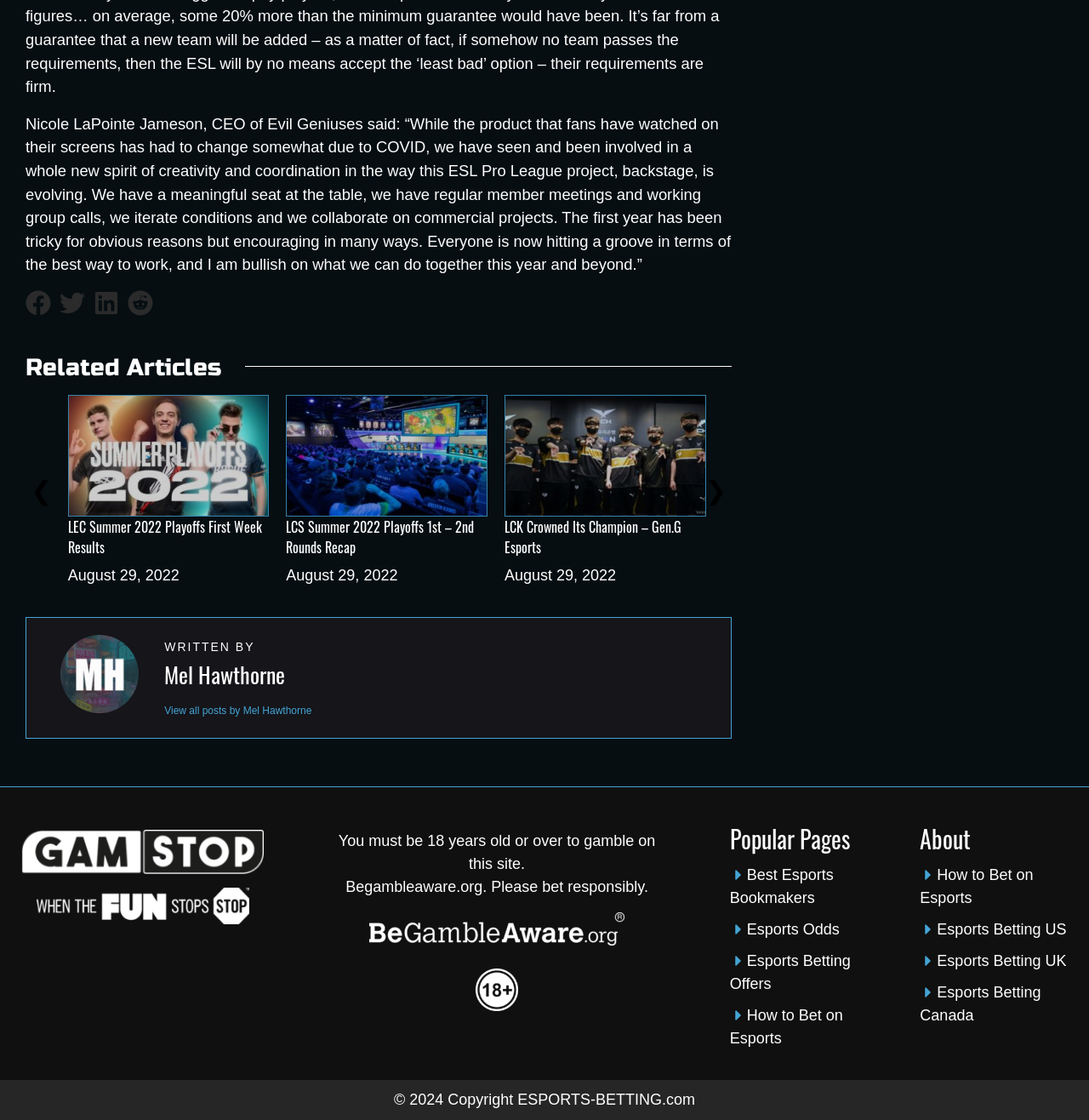Bounding box coordinates are specified in the format (top-left x, top-left y, bottom-right x, bottom-right y). All values are floating point numbers bounded between 0 and 1. Please provide the bounding box coordinate of the region this sentence describes: The Selfish Gene

None